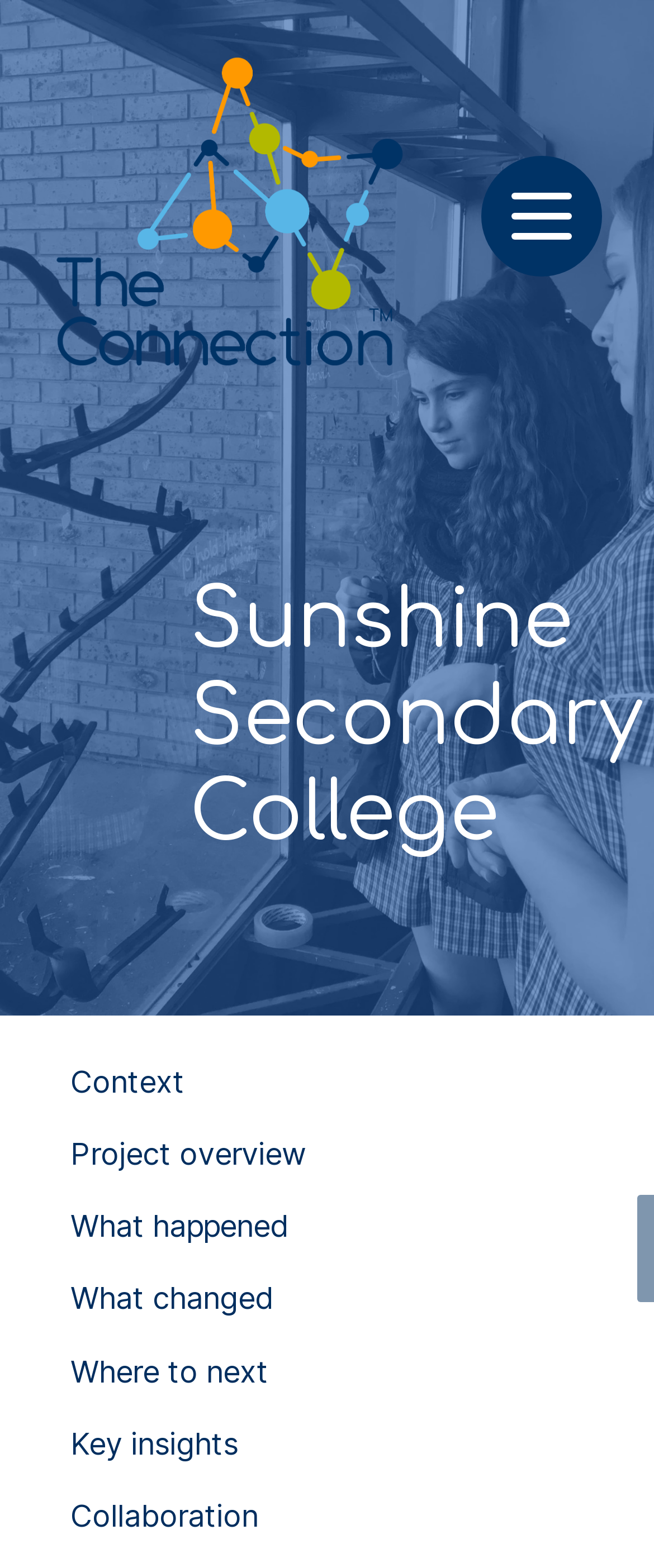Please determine the bounding box coordinates for the element that should be clicked to follow these instructions: "Share on Facebook".

None